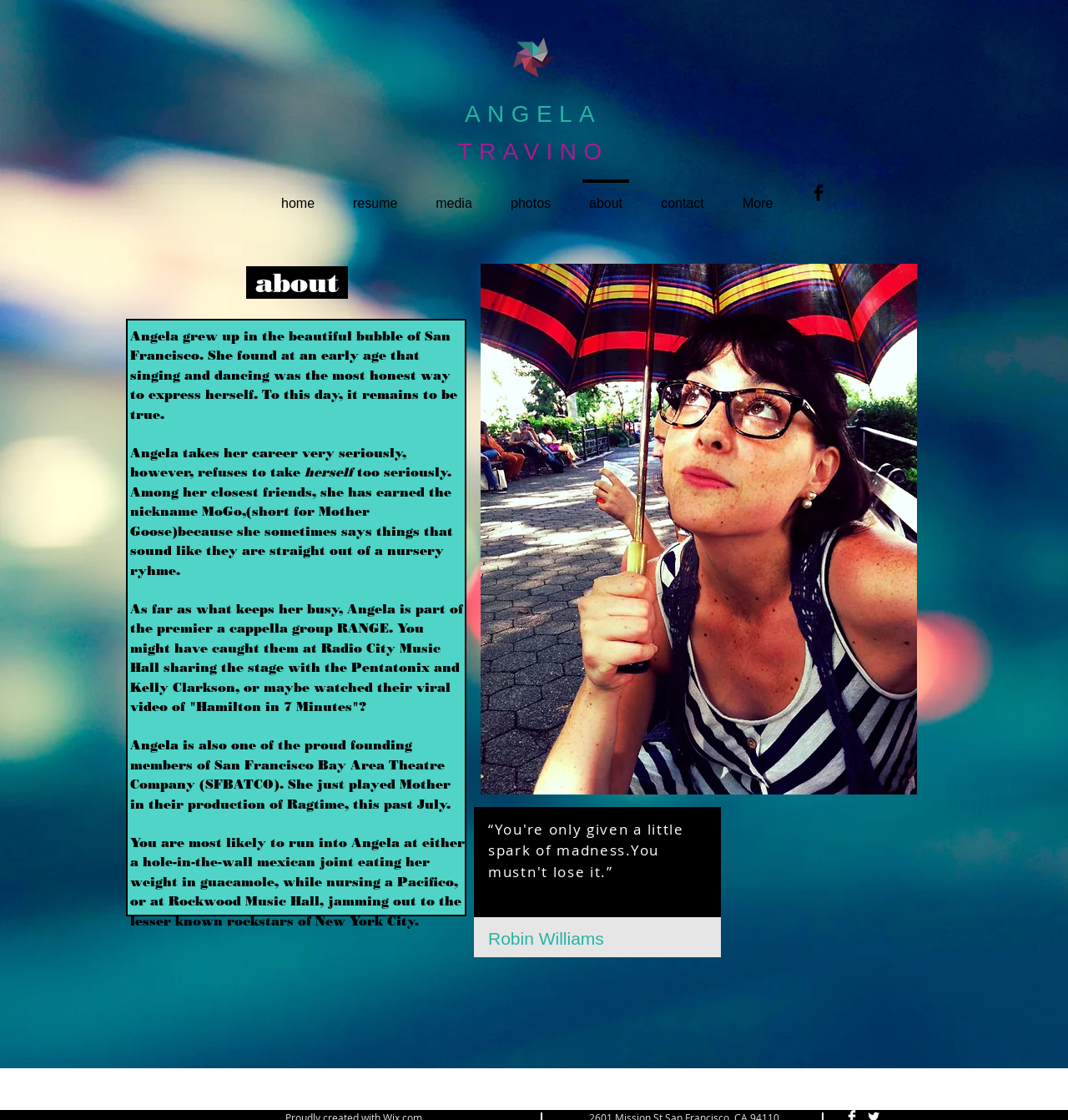Respond to the question below with a single word or phrase: What is the name of the a cappella group Angela is part of?

RANGE